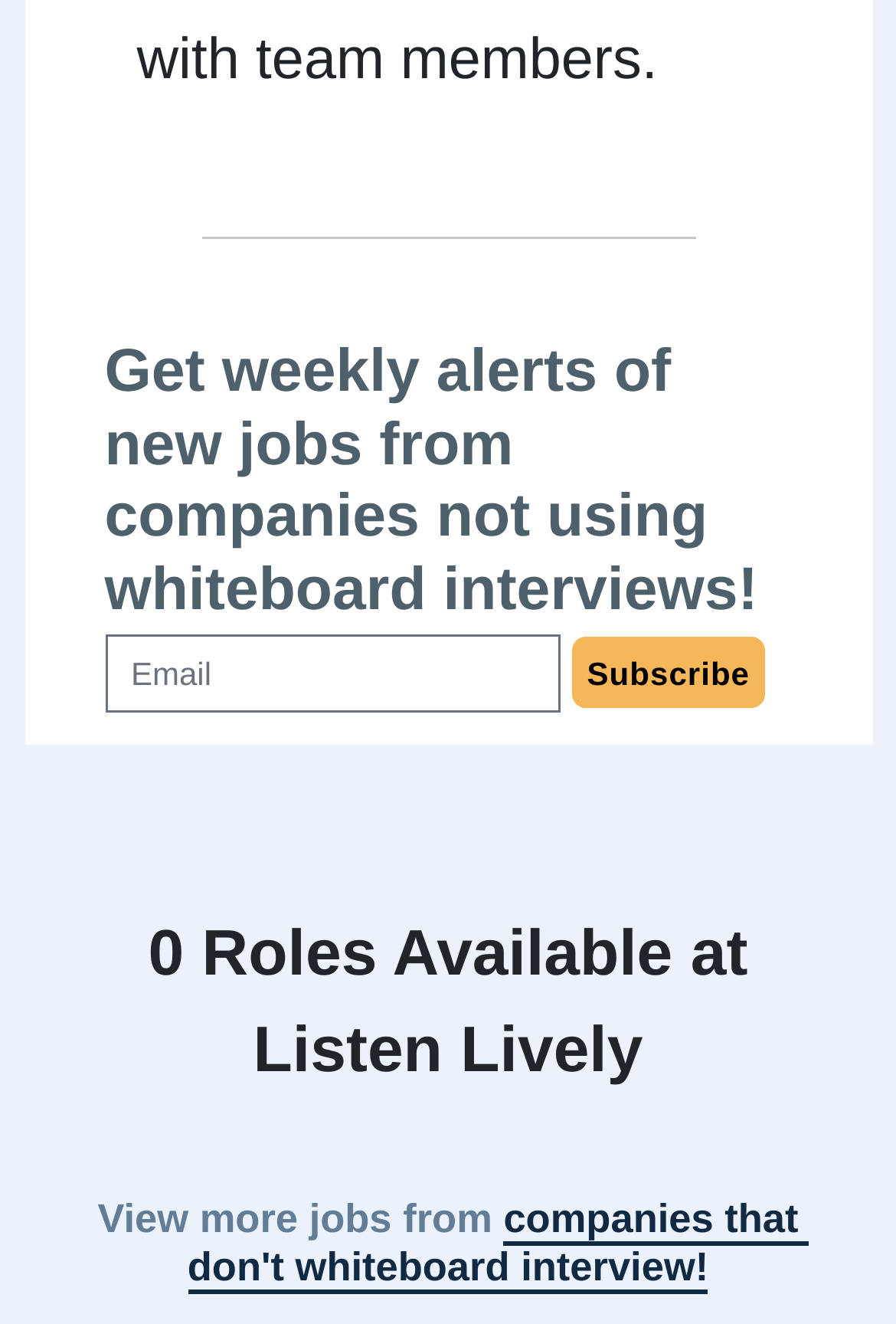Is the email textbox a required field?
Please provide a comprehensive answer based on the visual information in the image.

The email textbox has a 'required' attribute set to 'False', indicating that it is not a required field for the user to fill in.